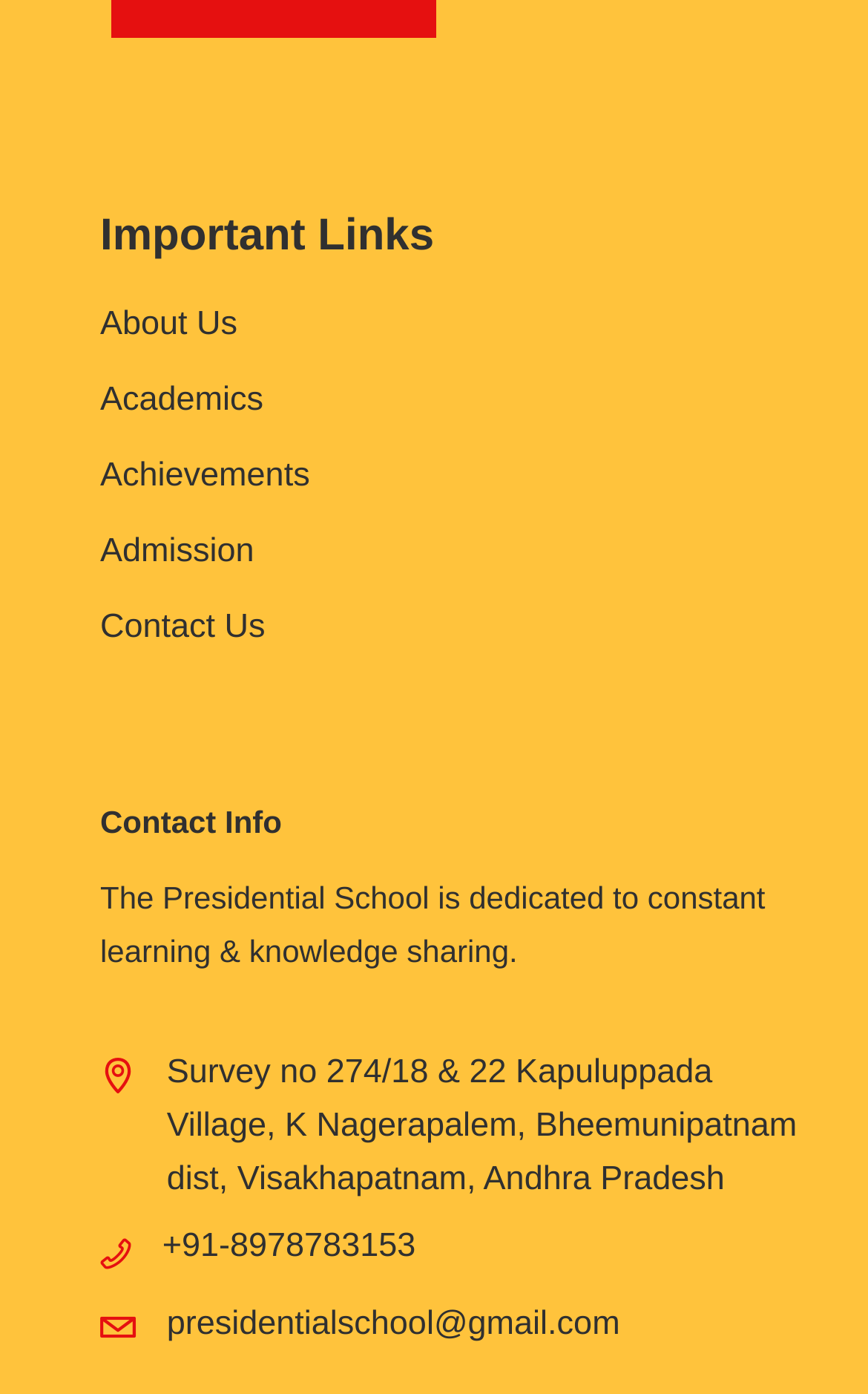Locate the bounding box of the UI element described by: "Contact Us" in the given webpage screenshot.

[0.115, 0.435, 0.306, 0.463]